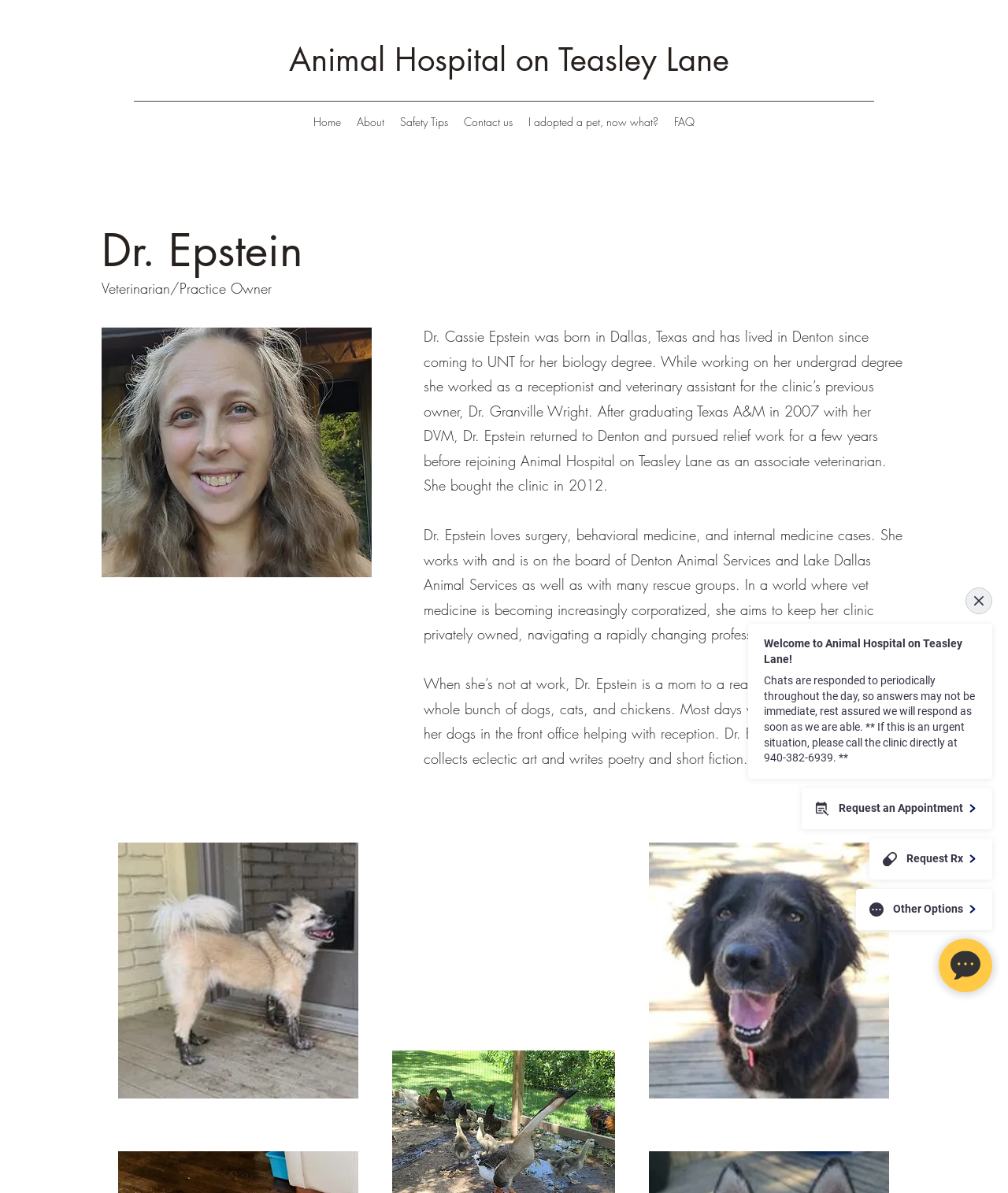Produce an elaborate caption capturing the essence of the webpage.

The webpage is about Dr. Cassie Epstein, a veterinarian and practice owner at Animal Hospital on Teasley Lane. At the top of the page, there is a navigation menu with links to different sections of the website, including "Home", "About", "Safety Tips", "Contact us", "I adopted a pet, now what?", and "FAQ". 

Below the navigation menu, there is a heading with Dr. Epstein's name, followed by her title "Veterinarian/Practice Owner" and a photo of her. 

To the right of her photo, there is a block of text that describes Dr. Epstein's background, including her education, work experience, and interests. The text is divided into three paragraphs, with the first paragraph describing her education and early work experience, the second paragraph discussing her professional interests and goals, and the third paragraph talking about her personal life and hobbies.

On the left side of the page, below Dr. Epstein's photo, there are two images of dogs, "Muddy Chelsea.jpg" and "Ruckus.jpg". 

At the bottom of the page, there is an iframe that takes up most of the width of the page.